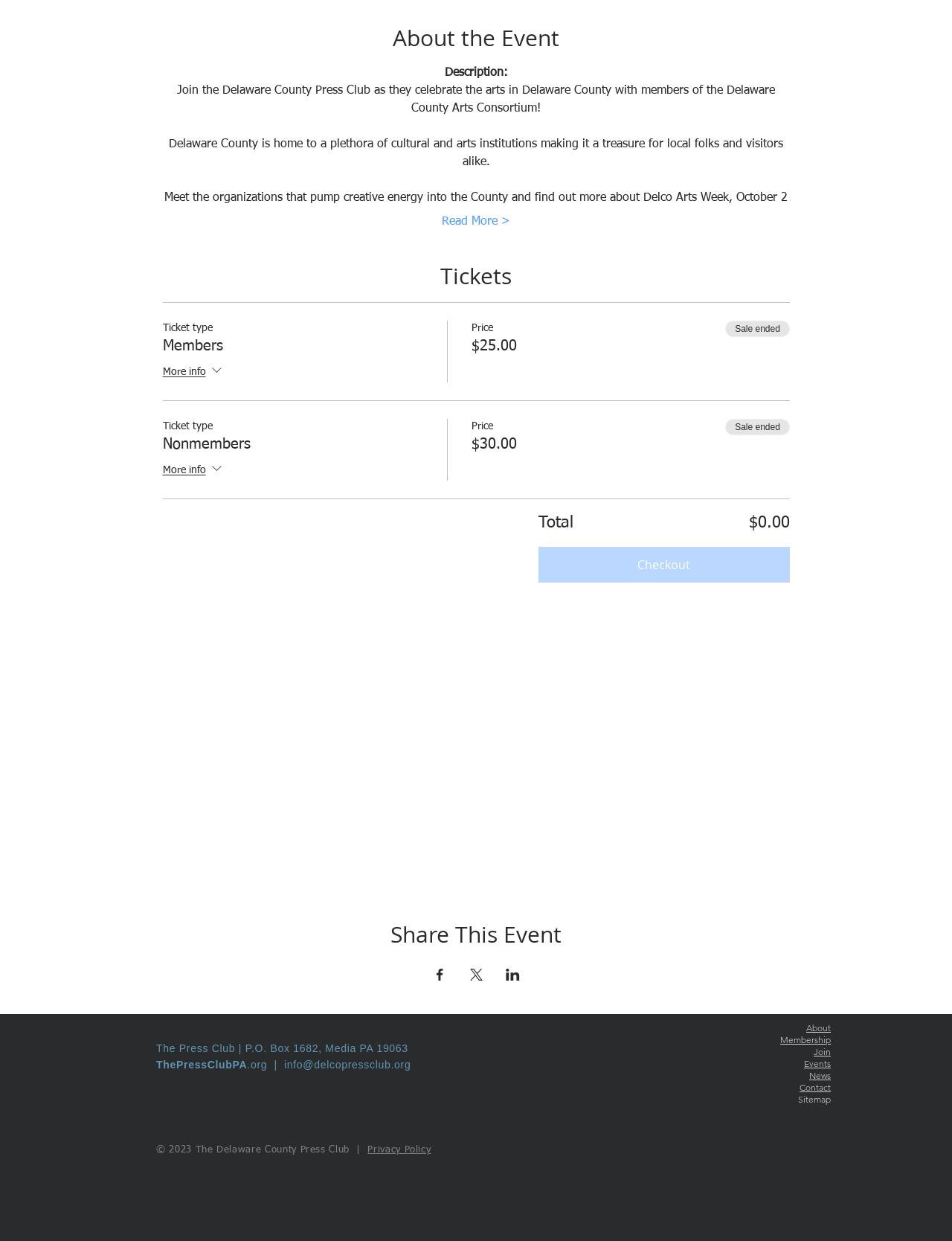What is the date of the event?
Please answer using one word or phrase, based on the screenshot.

September 22, 2021